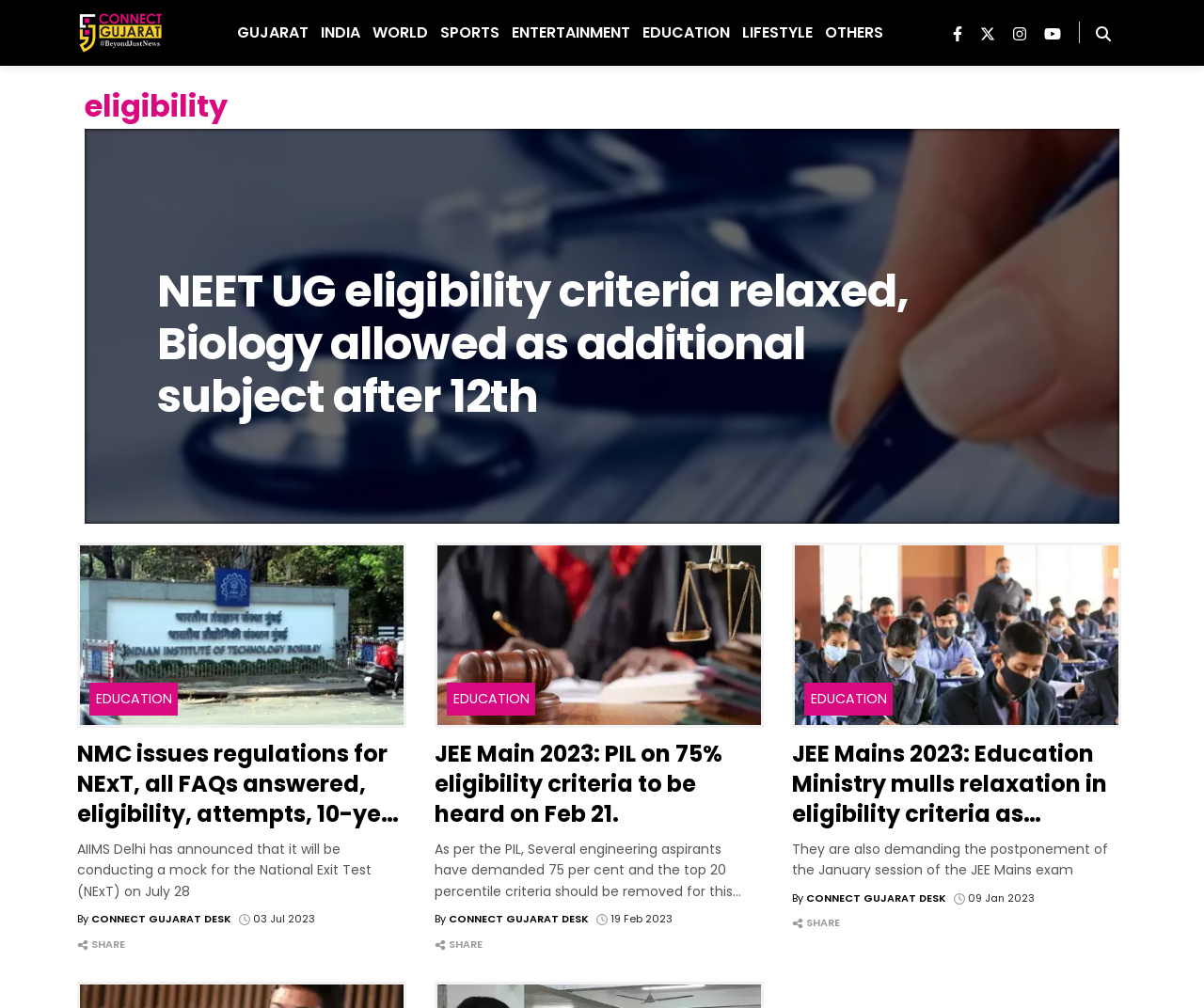Find the bounding box coordinates for the area that must be clicked to perform this action: "Read the article about NEET UG eligibility criteria".

[0.07, 0.128, 0.93, 0.52]